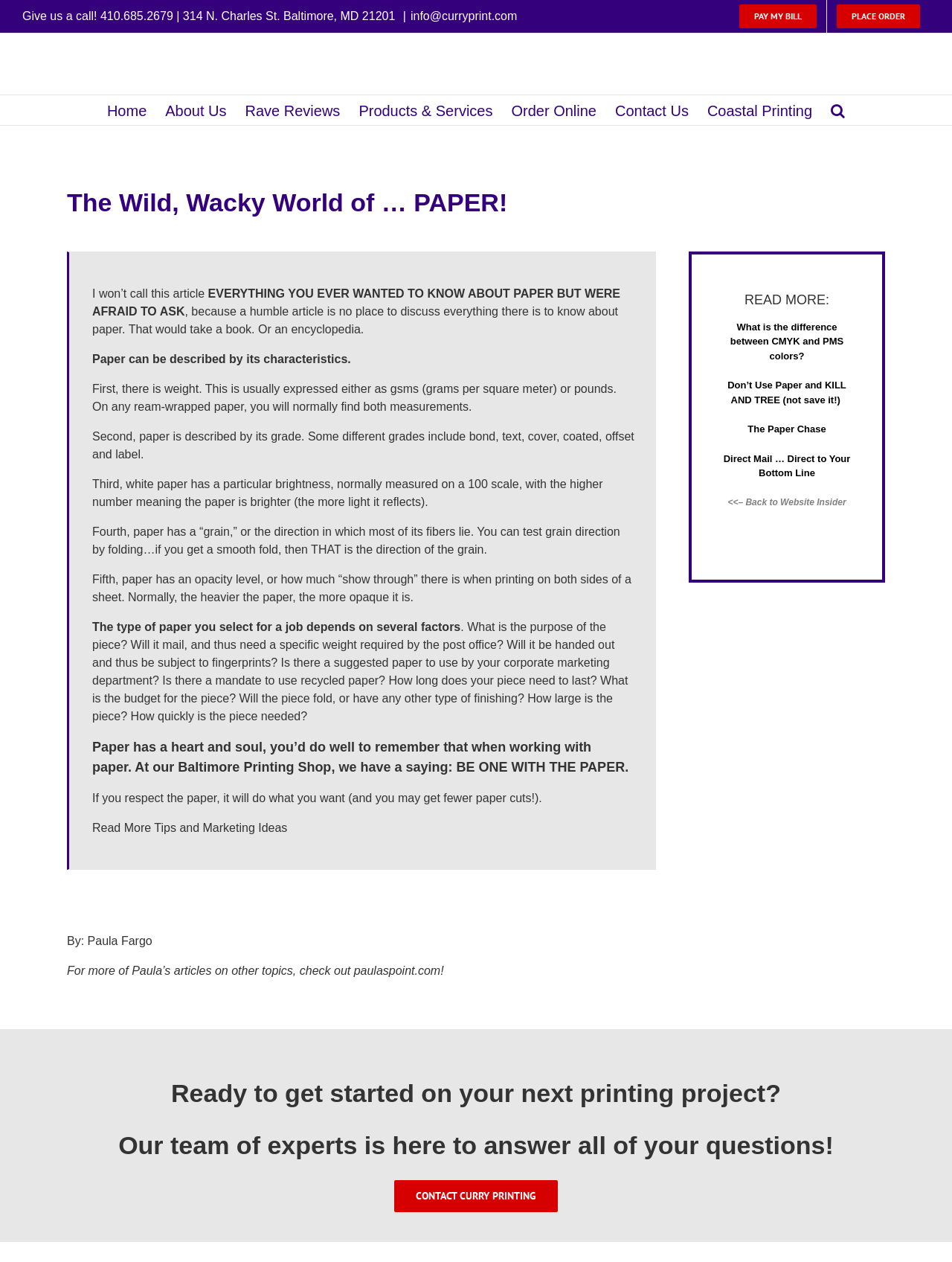Can you provide the bounding box coordinates for the element that should be clicked to implement the instruction: "Search for something"?

[0.873, 0.075, 0.888, 0.099]